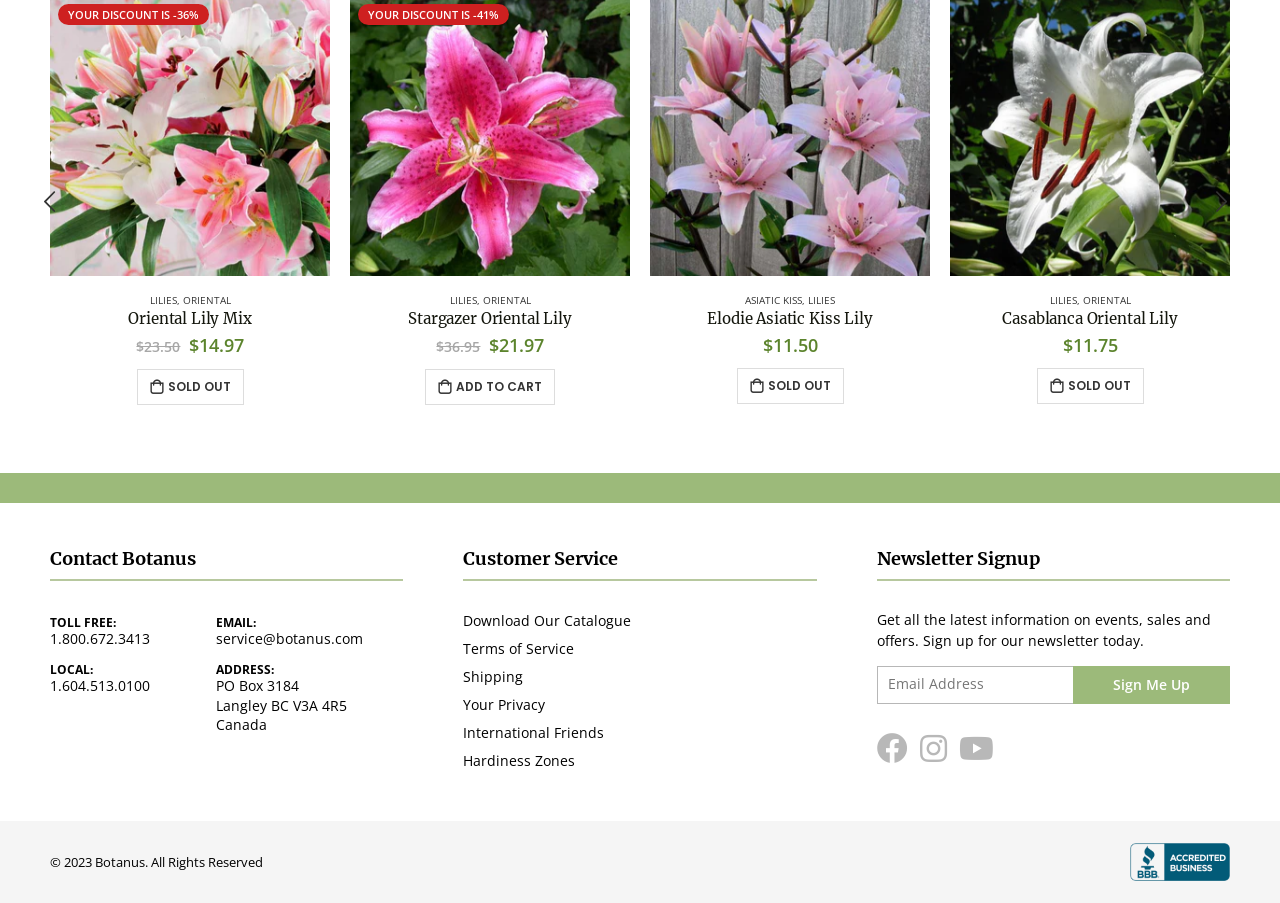Find the bounding box coordinates for the area you need to click to carry out the instruction: "Click on the 'ADD TO CART' button". The coordinates should be four float numbers between 0 and 1, indicated as [left, top, right, bottom].

[0.332, 0.408, 0.434, 0.448]